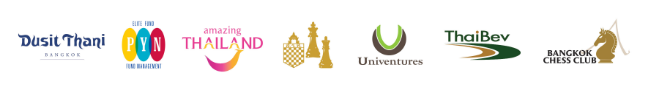Utilize the details in the image to give a detailed response to the question: What does the chess piece motif in the Universentures logo signify?

The caption explains that the chess piece motif in the Universentures logo signifies support for the chess community, which is complemented by the ThaiBev logo, representing a leading beverage company in Thailand.